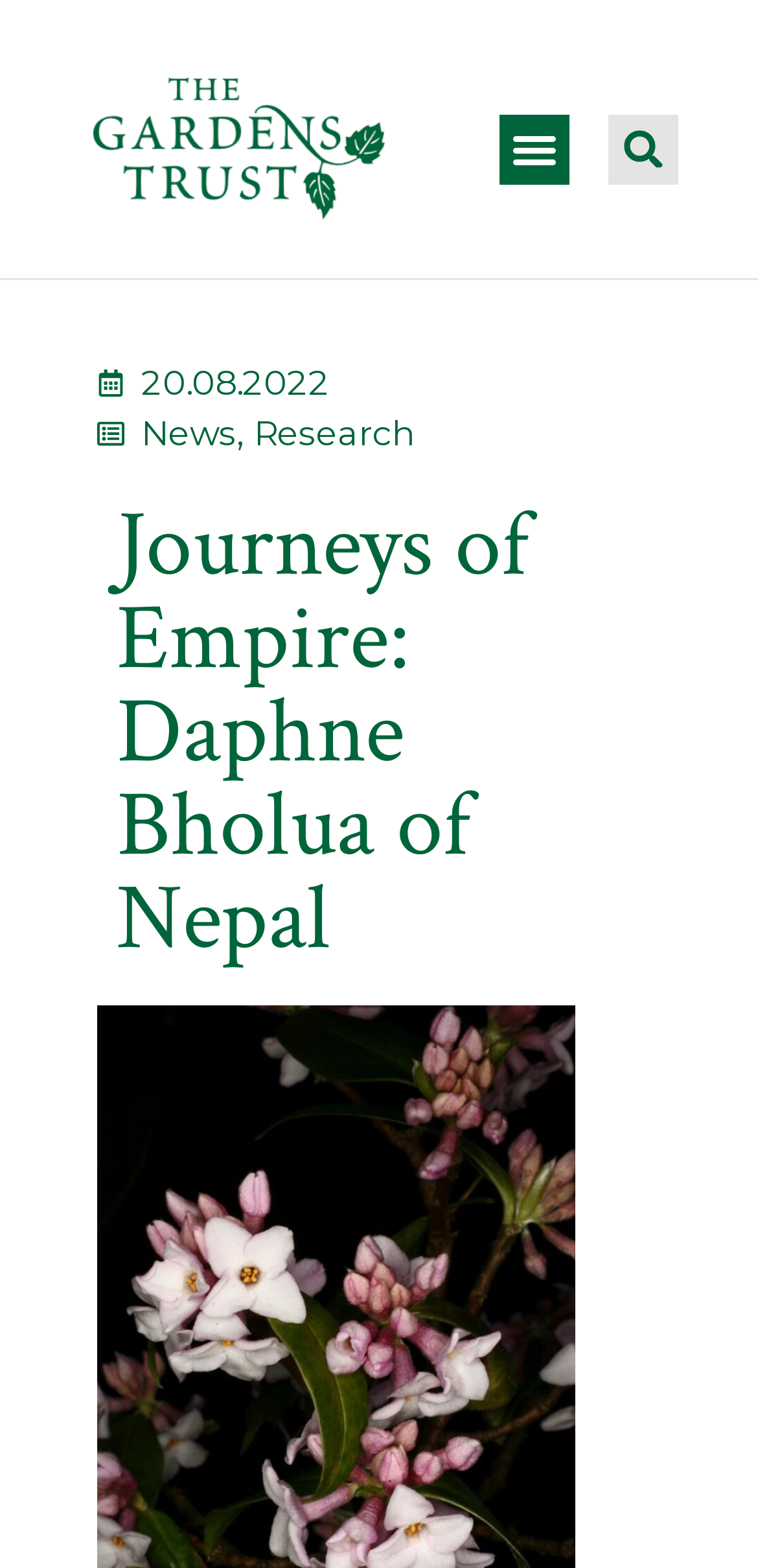What is the purpose of the button with the text 'Search'? Based on the screenshot, please respond with a single word or phrase.

To search